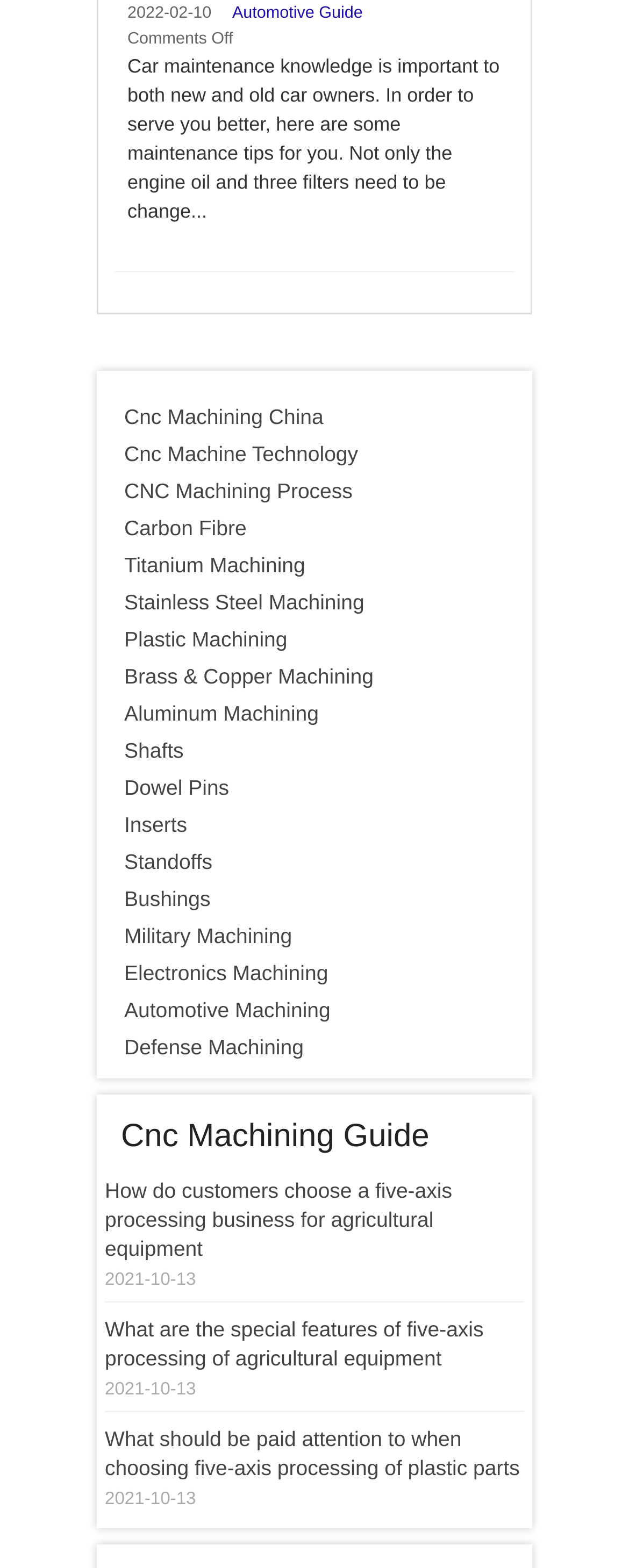Please identify the bounding box coordinates of the element that needs to be clicked to execute the following command: "Learn about Star jasmine". Provide the bounding box using four float numbers between 0 and 1, formatted as [left, top, right, bottom].

None